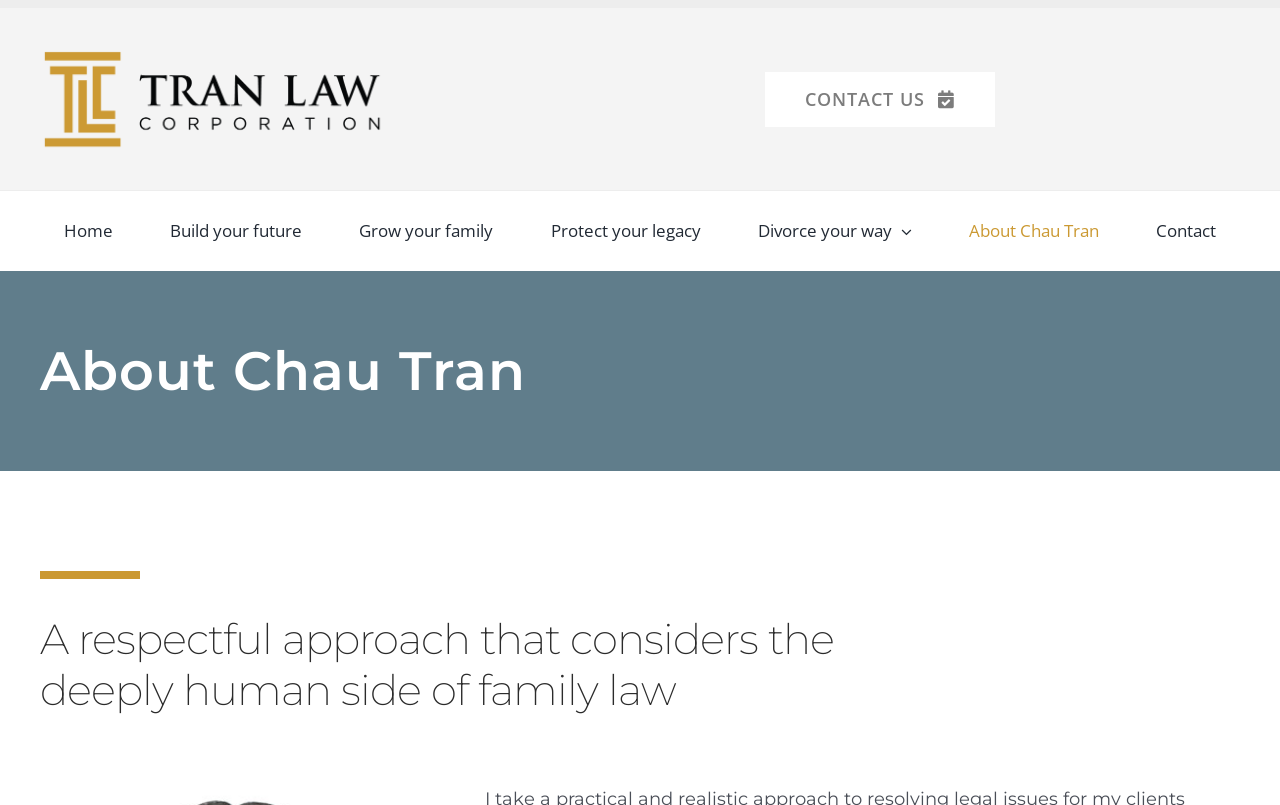Determine the bounding box coordinates for the area that needs to be clicked to fulfill this task: "Read about Chau Tran's approach to family law". The coordinates must be given as four float numbers between 0 and 1, i.e., [left, top, right, bottom].

[0.031, 0.763, 0.652, 0.888]